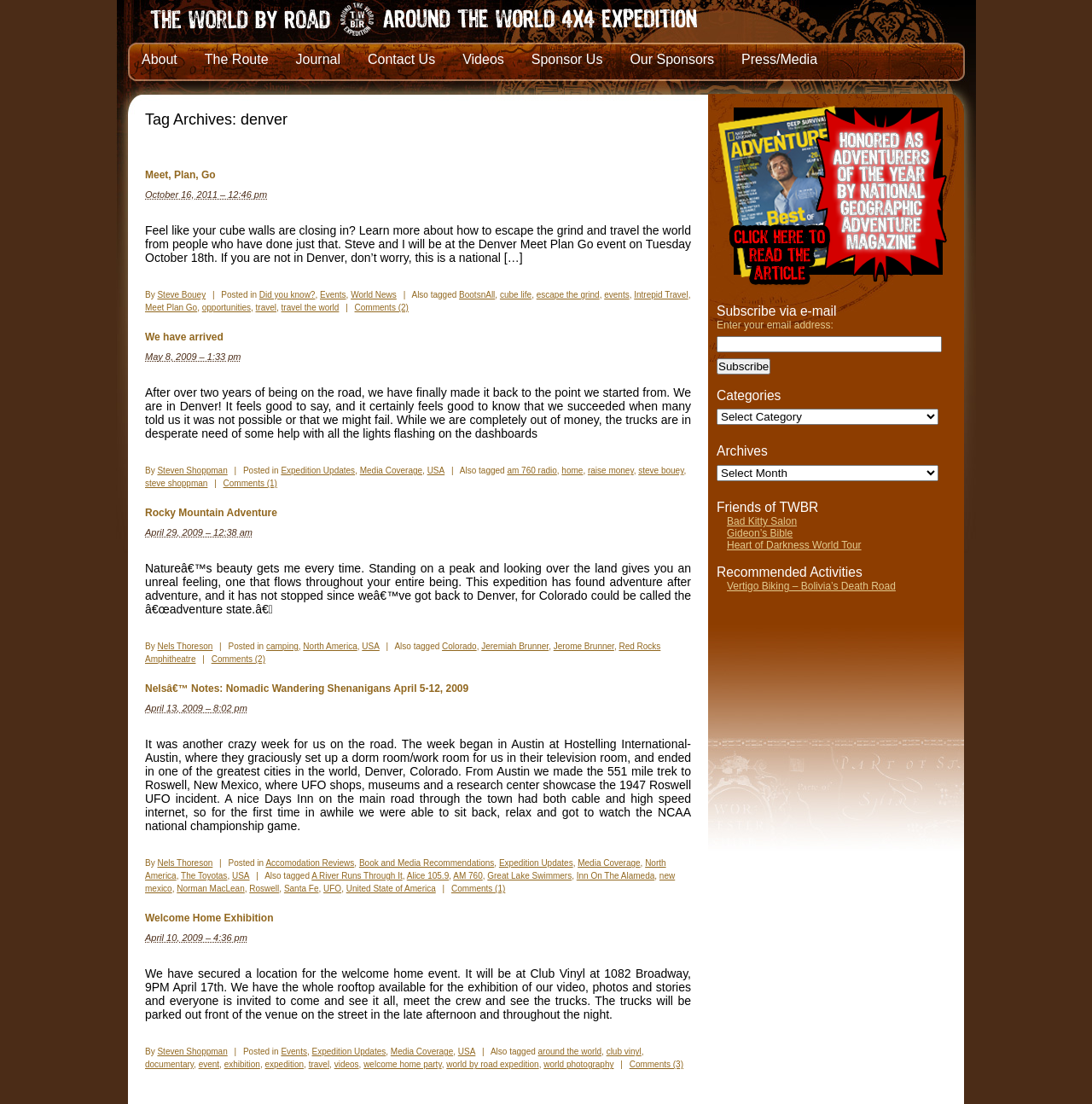Locate and provide the bounding box coordinates for the HTML element that matches this description: "steve bouey".

[0.585, 0.422, 0.626, 0.431]